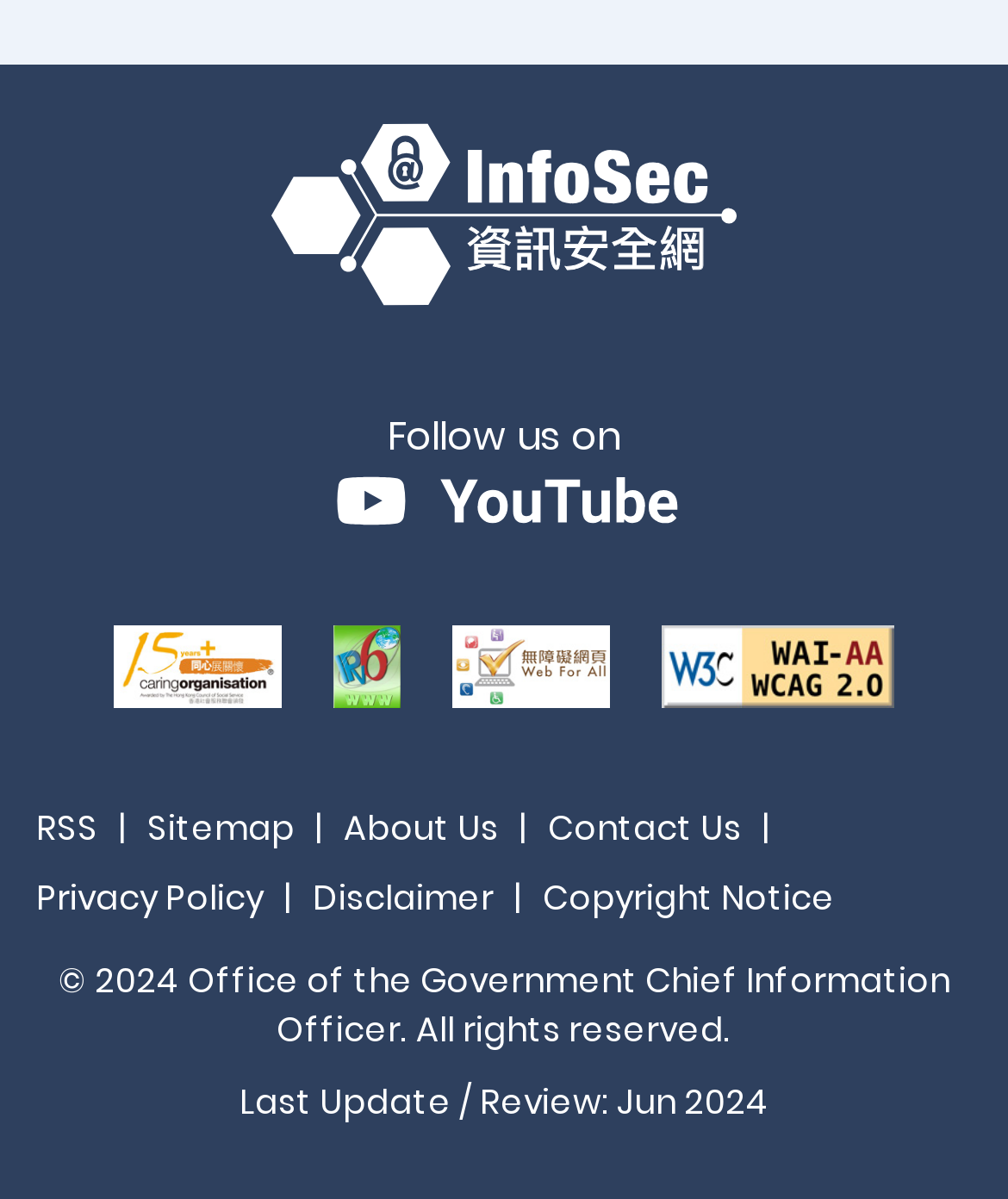Please identify the bounding box coordinates of the element that needs to be clicked to perform the following instruction: "Go to home page".

None